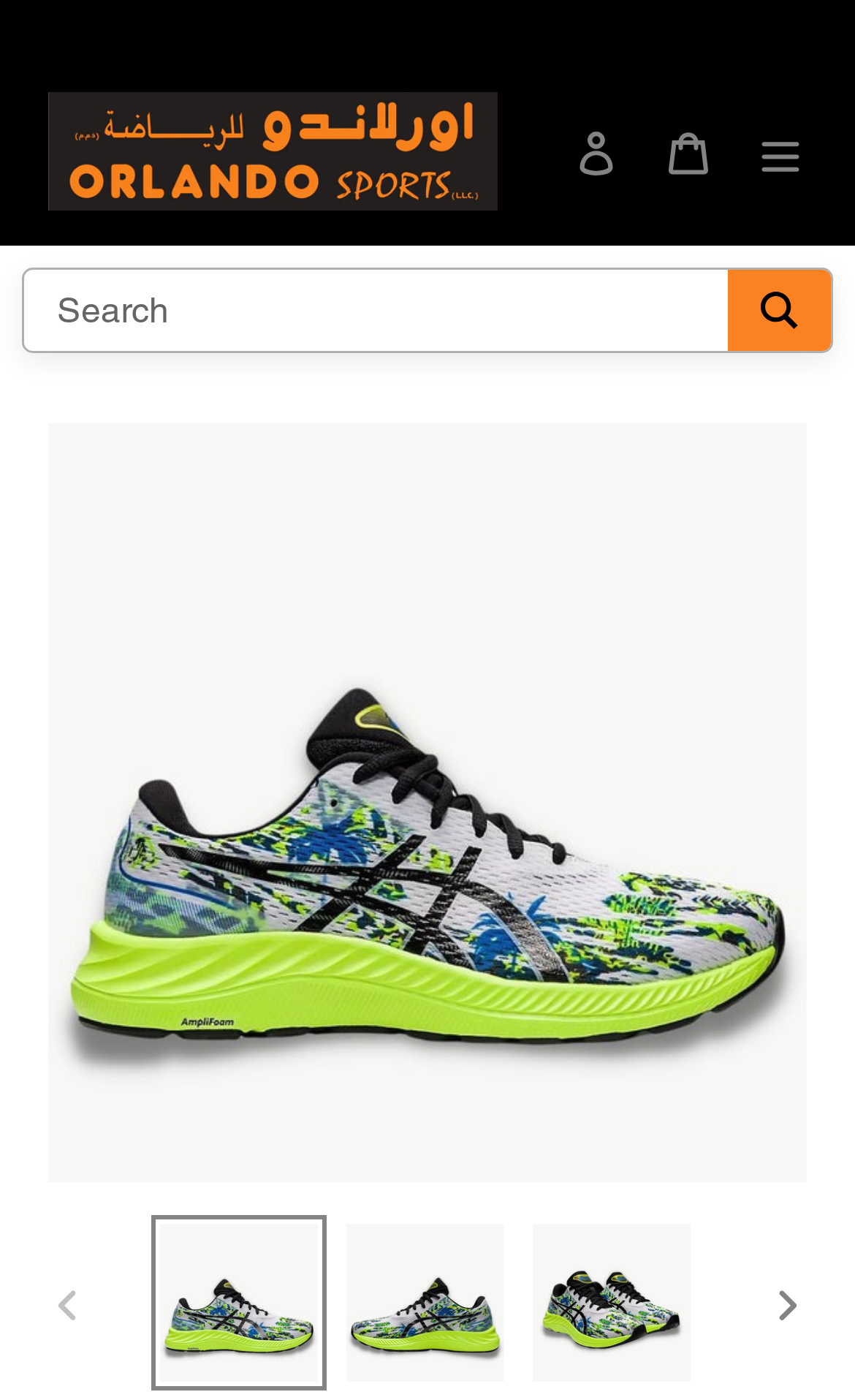Identify the bounding box coordinates of the element that should be clicked to fulfill this task: "Search for a product". The coordinates should be provided as four float numbers between 0 and 1, i.e., [left, top, right, bottom].

[0.026, 0.192, 0.974, 0.253]